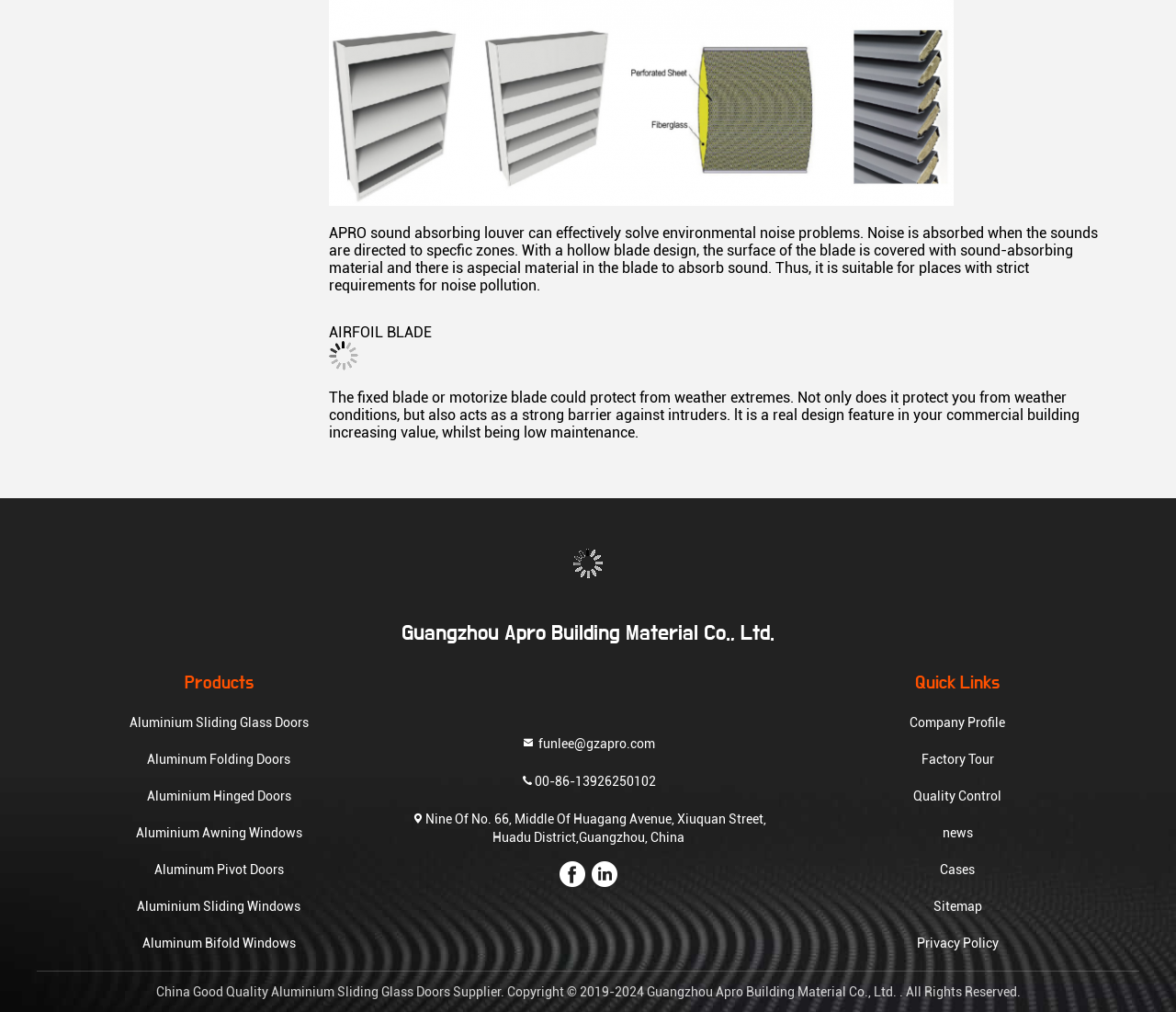What type of products does the company offer?
Answer the question in as much detail as possible.

I found the type of products offered by the company by looking at the links and headings under the 'Products' section, which include Aluminium Sliding Glass Doors, Aluminium Folding Doors, Aluminium Hinged Doors, and others.